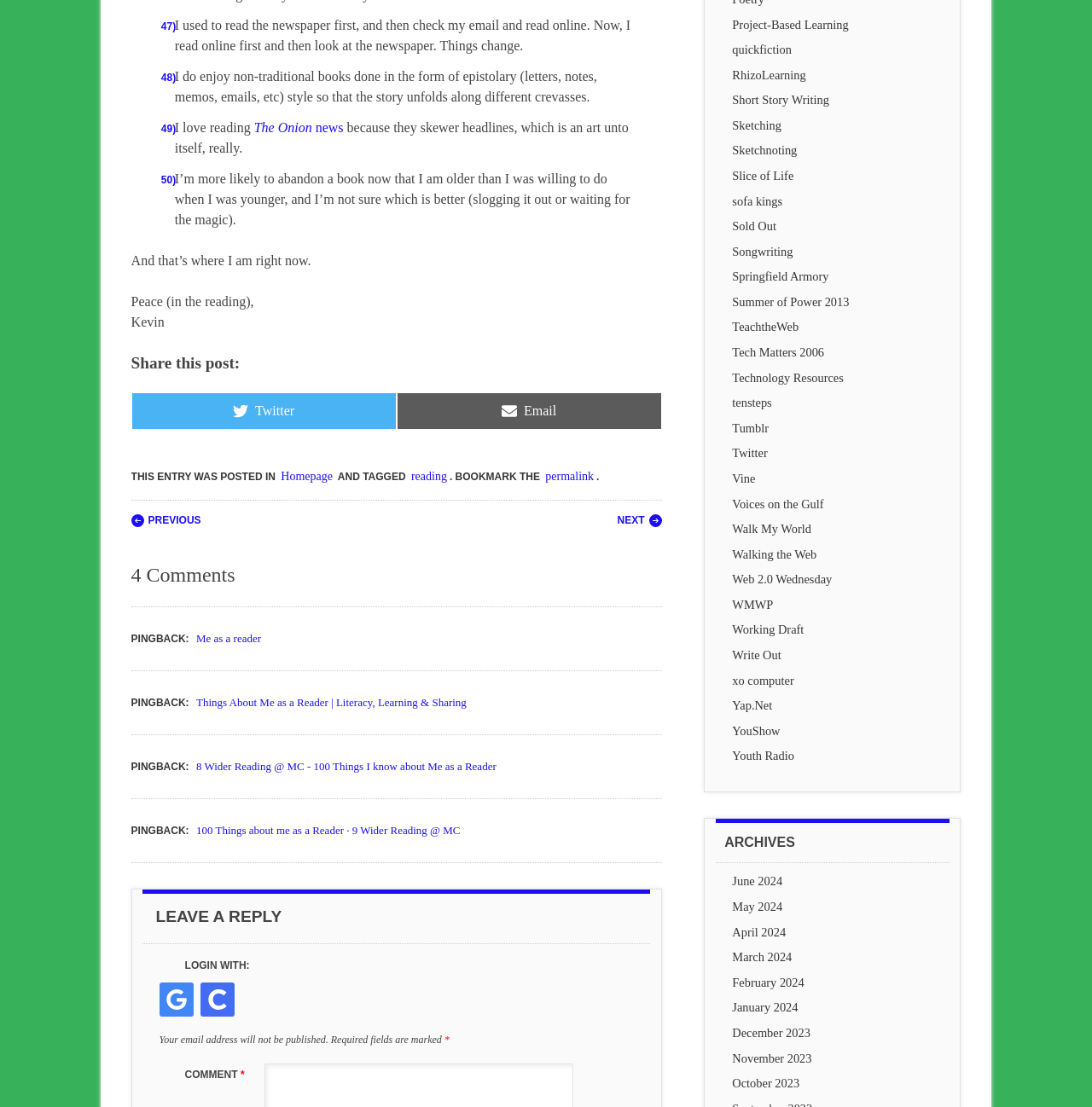Please answer the following question as detailed as possible based on the image: 
What is the name of the news website mentioned?

The author mentions 'The Onion news' as a source they enjoy reading, indicating that it is a news website.